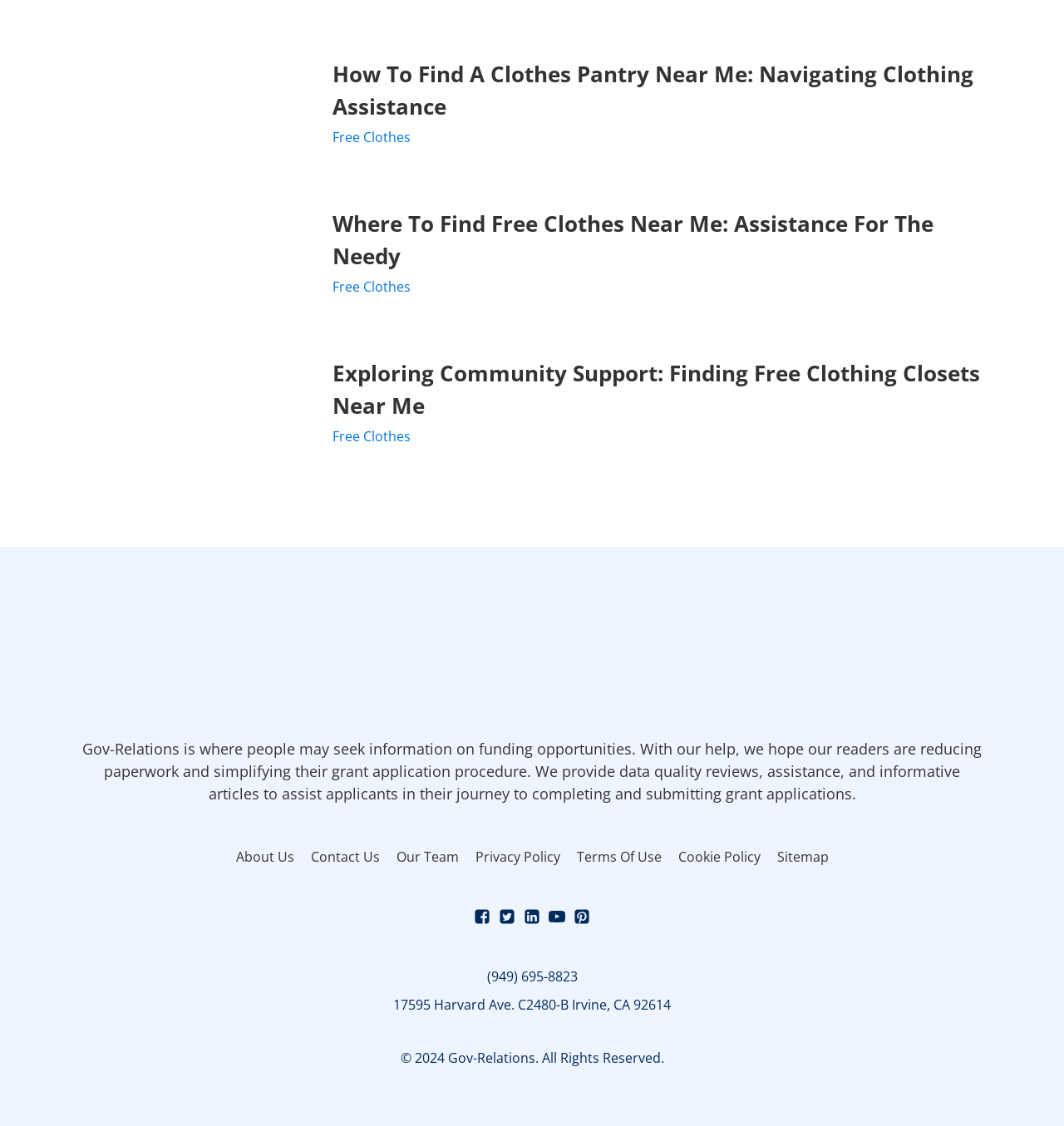What is the name of the organization?
Please craft a detailed and exhaustive response to the question.

The name of the organization can be found in the logo at the top of the page, which is accompanied by a description of the organization's purpose.